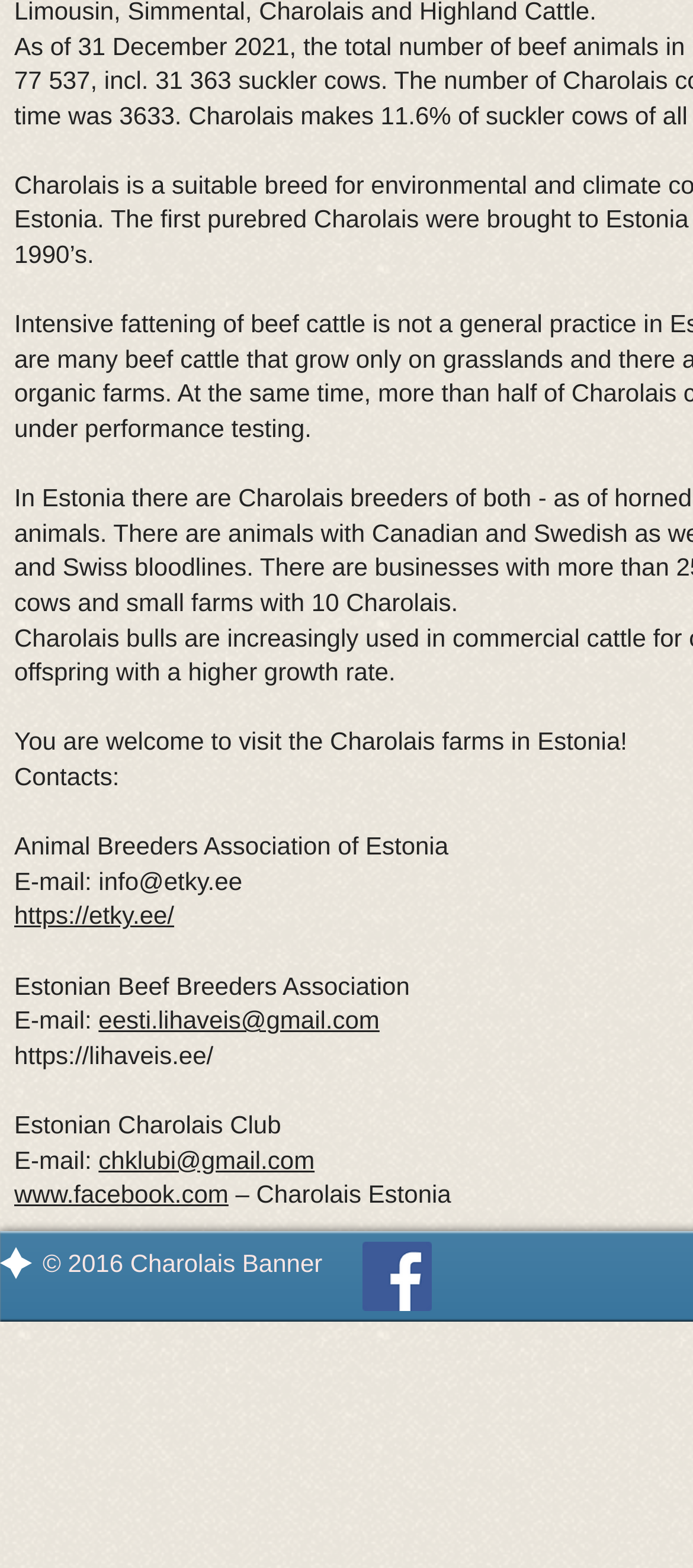Using the information in the image, give a comprehensive answer to the question: 
How many organizations are listed?

I counted the number of organizations listed on the webpage, which are Animal Breeders Association of Estonia, Estonian Beef Breeders Association, and Estonian Charolais Club.